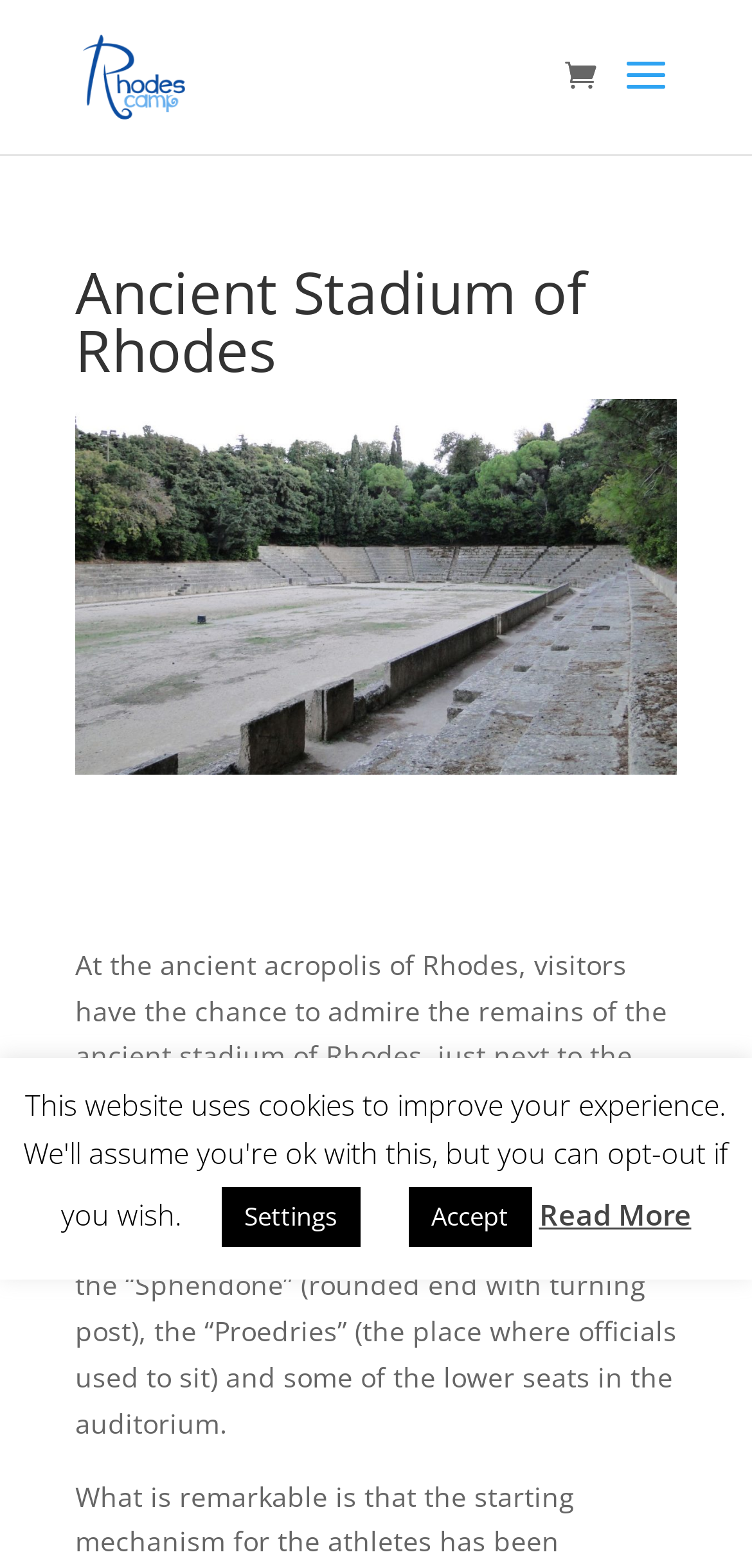What can visitors do at the ancient acropolis of Rhodes?
Look at the screenshot and respond with a single word or phrase.

Admire the remains of the ancient stadium